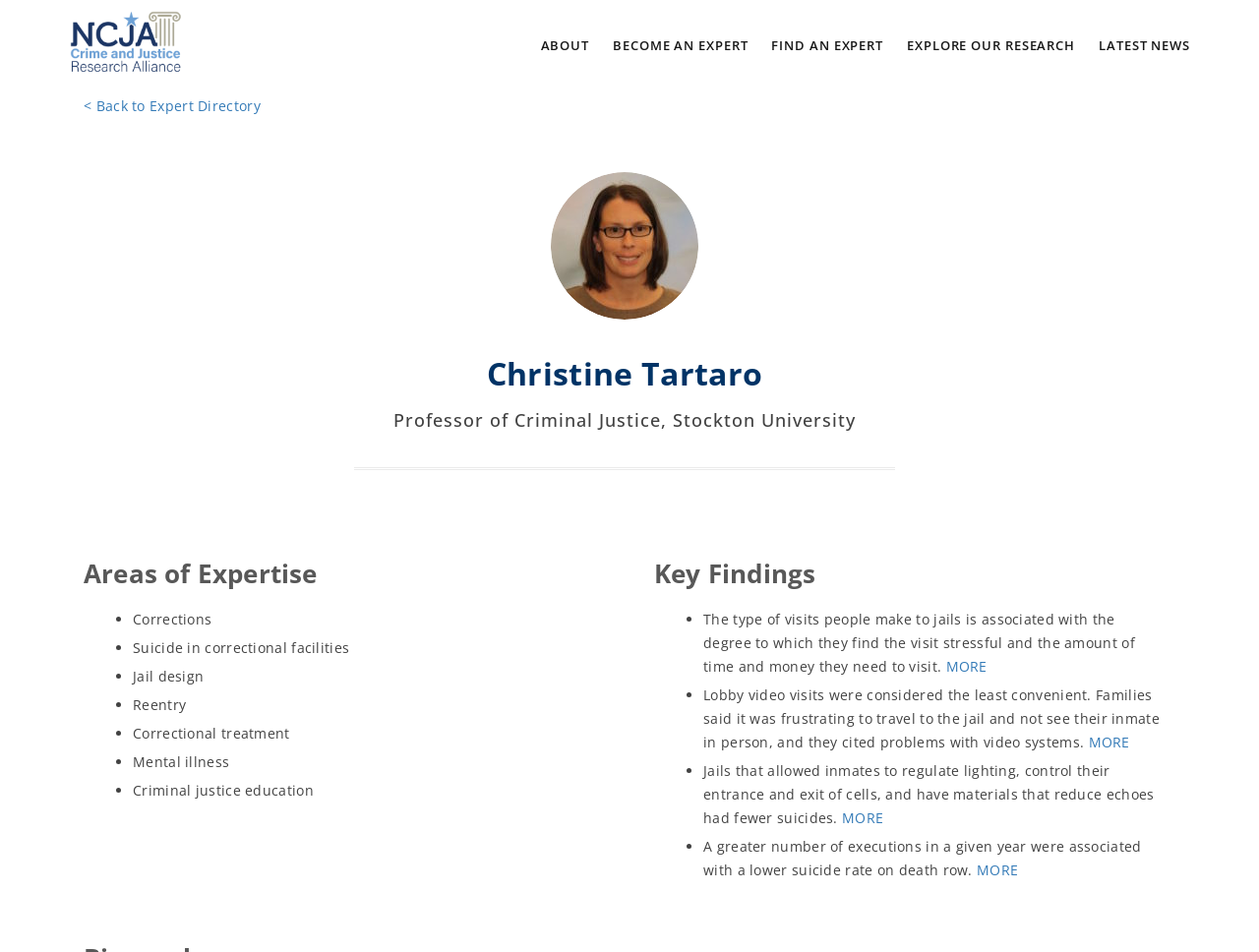What is the topic of the key finding mentioned in the second bullet point?
Answer the question with a detailed and thorough explanation.

The webpage has a section on key findings, and the second bullet point mentions a key finding related to 'Lobby video visits', which is described in a static text element.